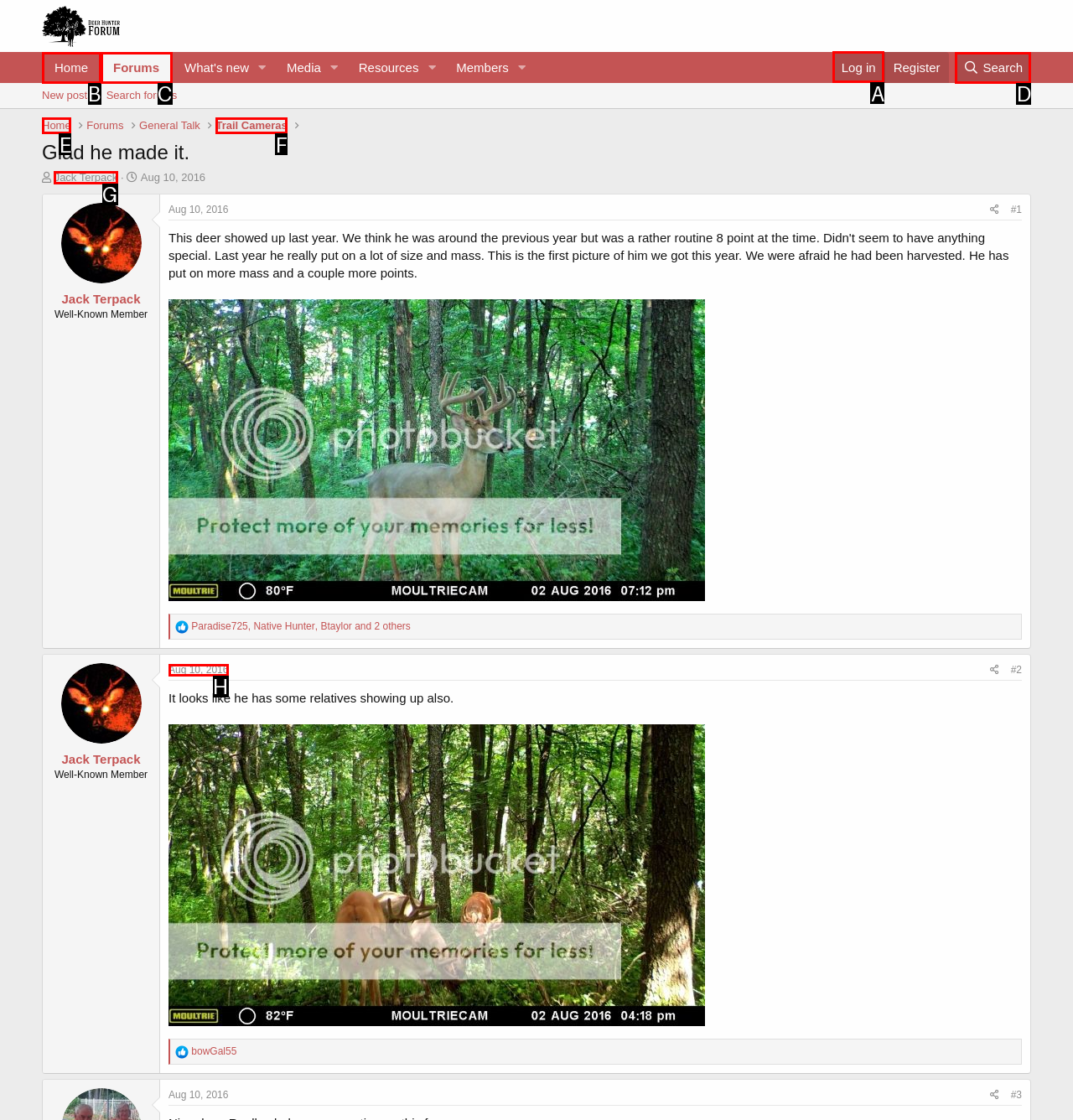Choose the letter that corresponds to the correct button to accomplish the task: Click on the 'Log in' link
Reply with the letter of the correct selection only.

A